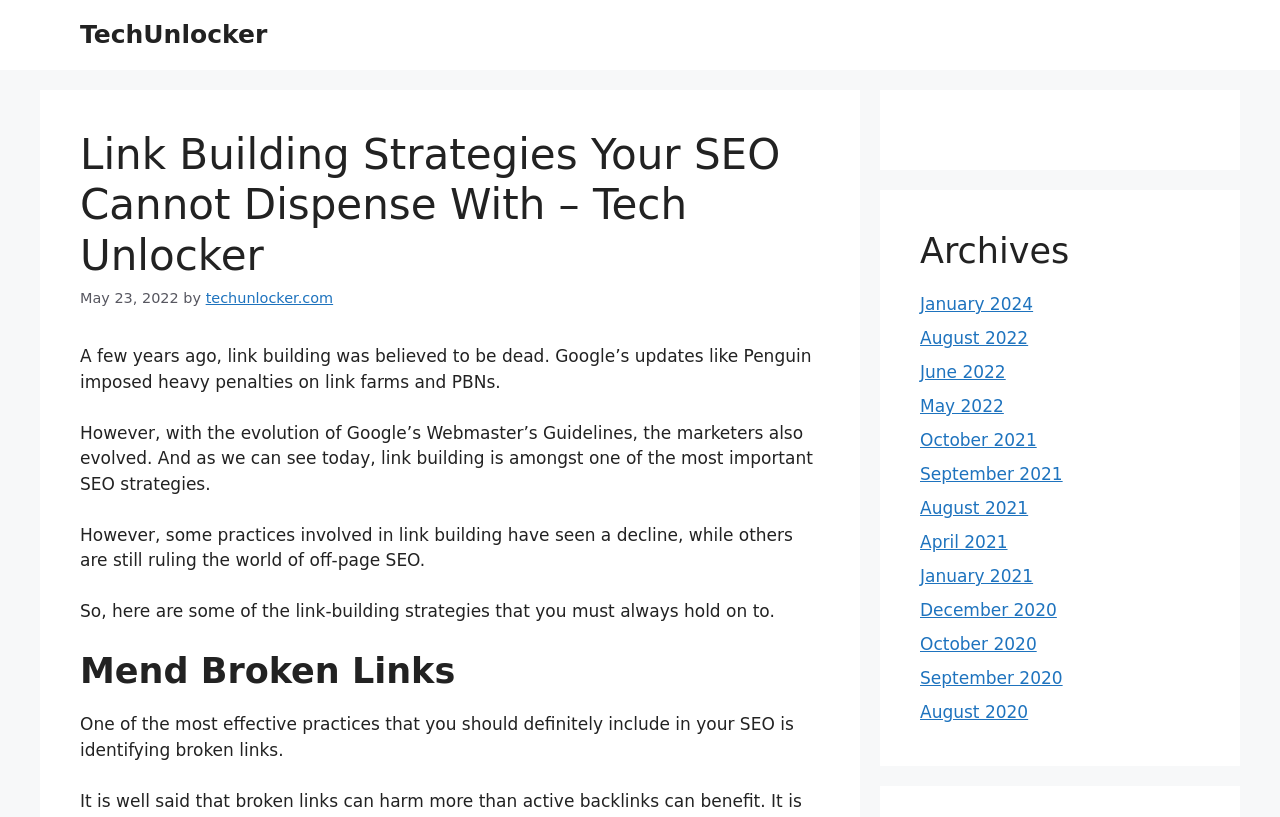Locate the bounding box of the user interface element based on this description: "October 2021".

[0.719, 0.526, 0.81, 0.551]